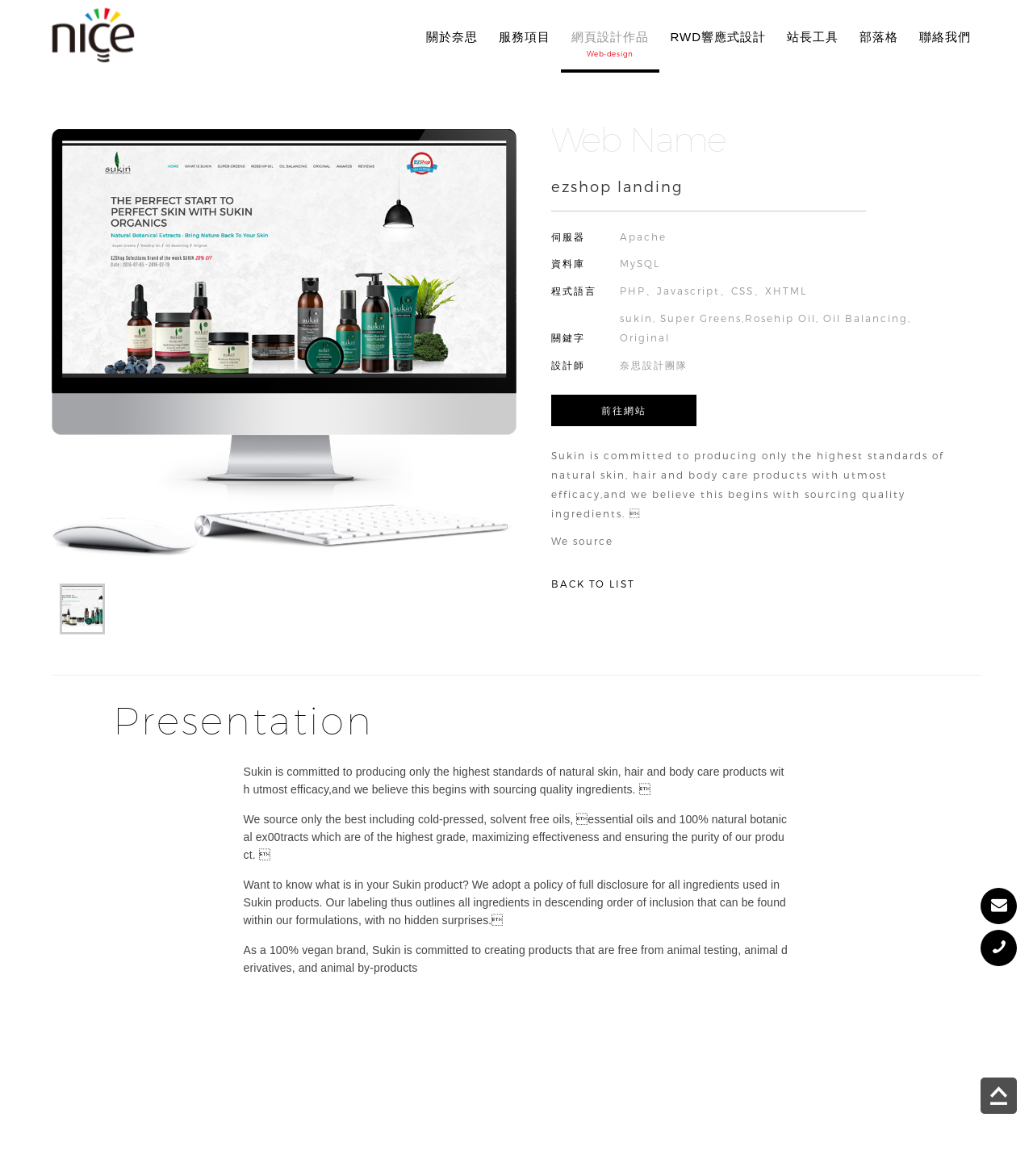How many links are there in the main element?
Respond with a short answer, either a single word or a phrase, based on the image.

11